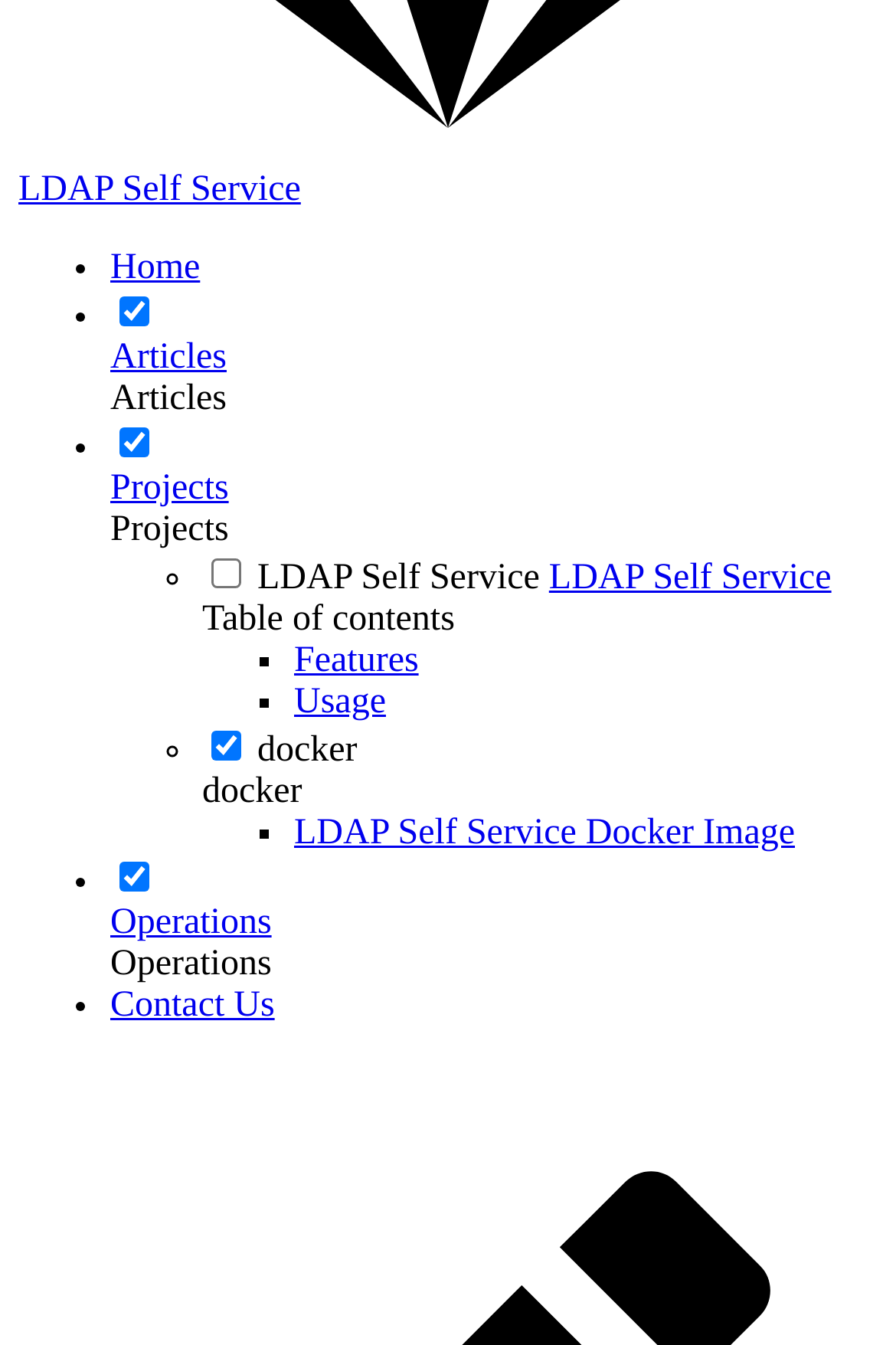Reply to the question with a brief word or phrase: What is the second checkbox item?

Articles